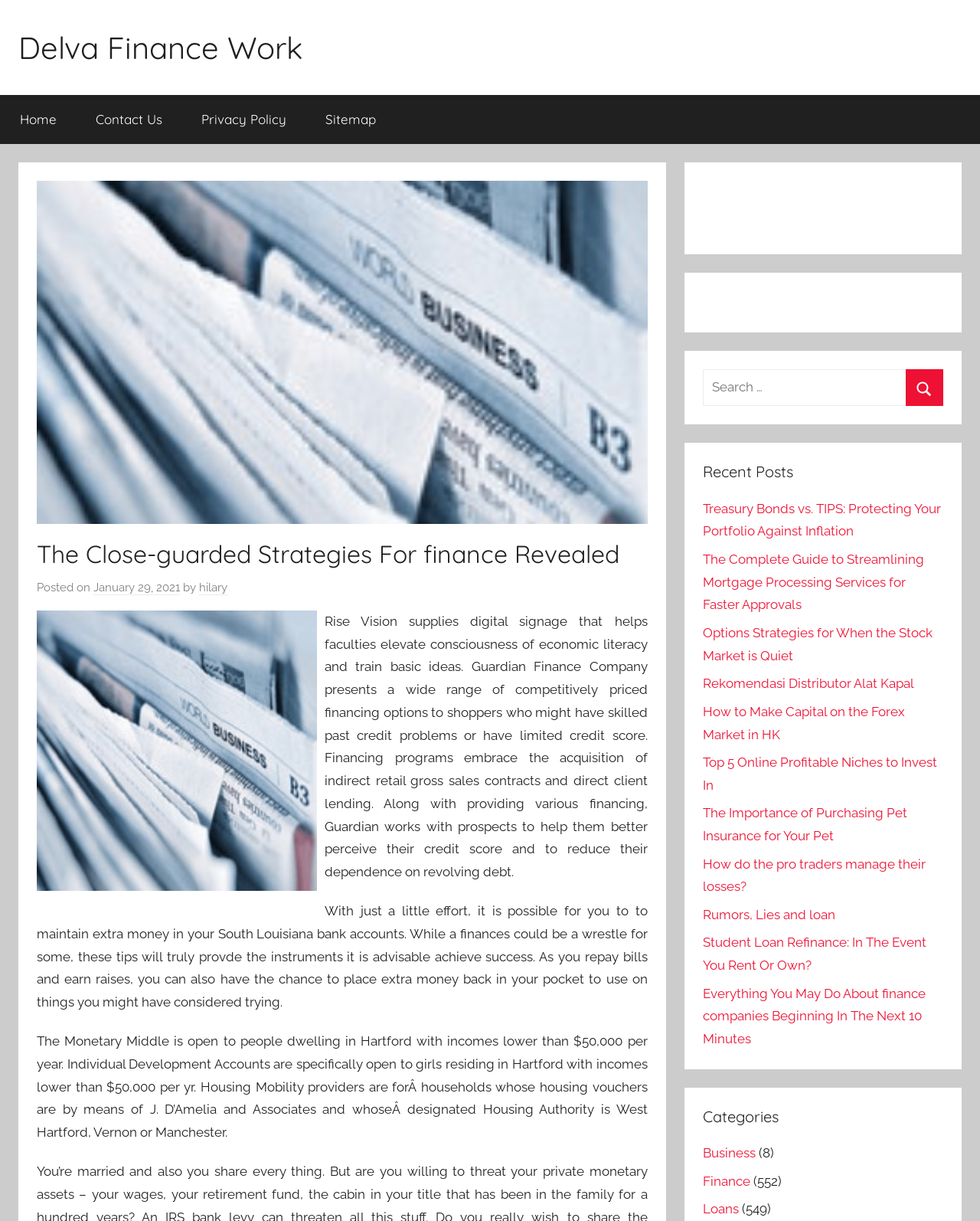What is the focus of Rise Vision's digital signage?
Using the information presented in the image, please offer a detailed response to the question.

The text states that Rise Vision supplies digital signage that helps faculties elevate consciousness of economic literacy and train basic ideas, which implies that the focus of Rise Vision's digital signage is on promoting economic literacy.